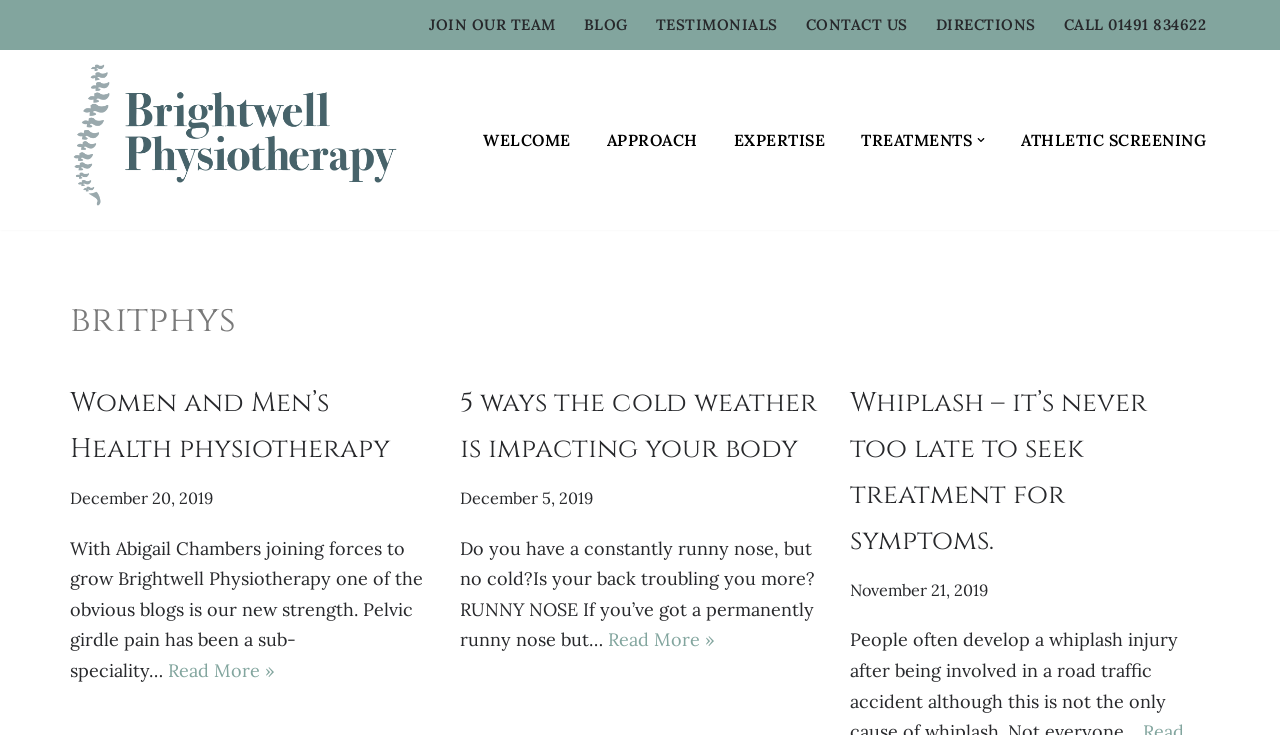Pinpoint the bounding box coordinates of the element to be clicked to execute the instruction: "go to home page".

None